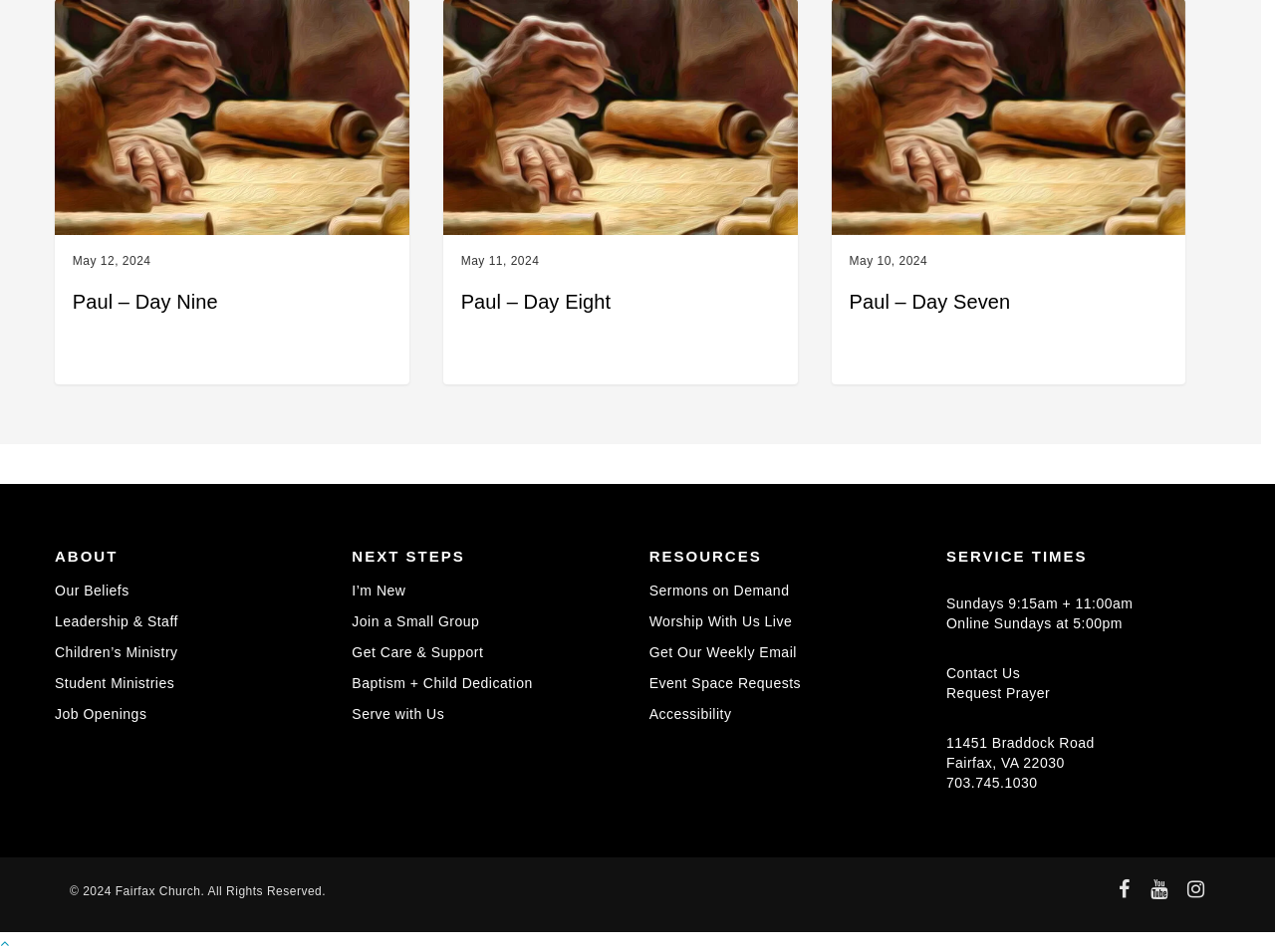What is the address of Fairfax Church?
Using the visual information from the image, give a one-word or short-phrase answer.

11451 Braddock Road, Fairfax, VA 22030